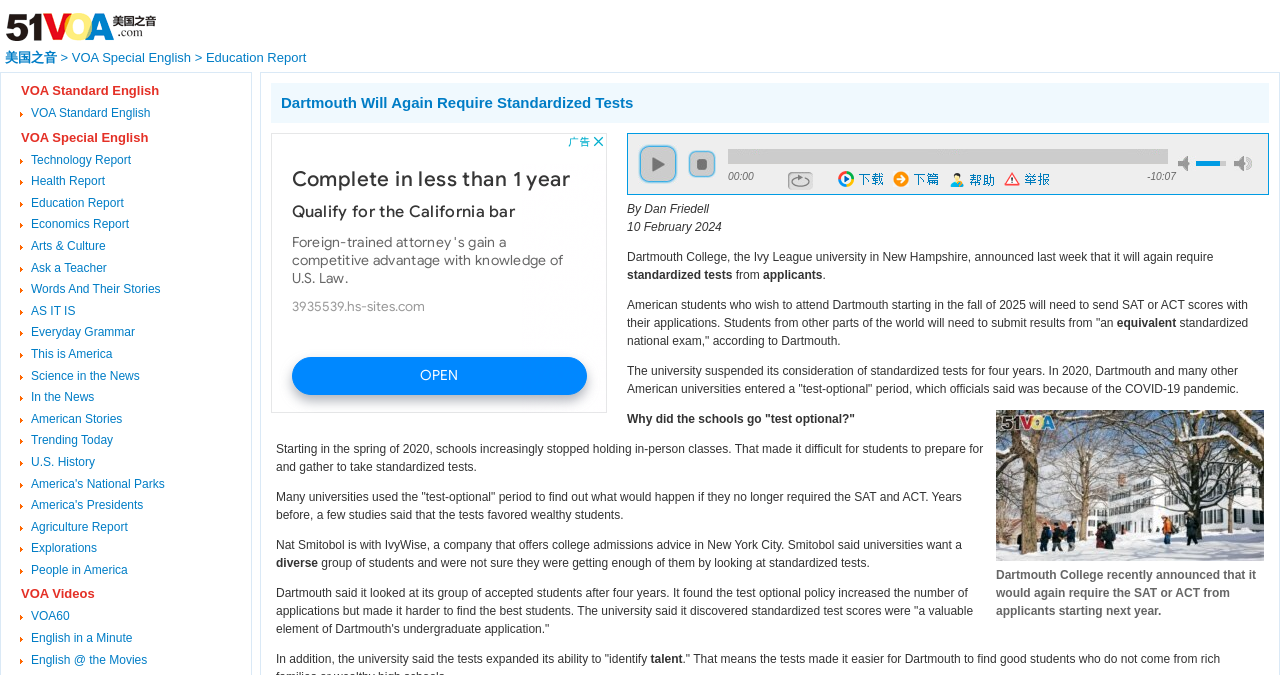Who is the author of the article?
Carefully analyze the image and provide a thorough answer to the question.

I found the answer by reading the text content of the webpage, specifically the sentence 'By Dan Friedell' which is located above the article's content.